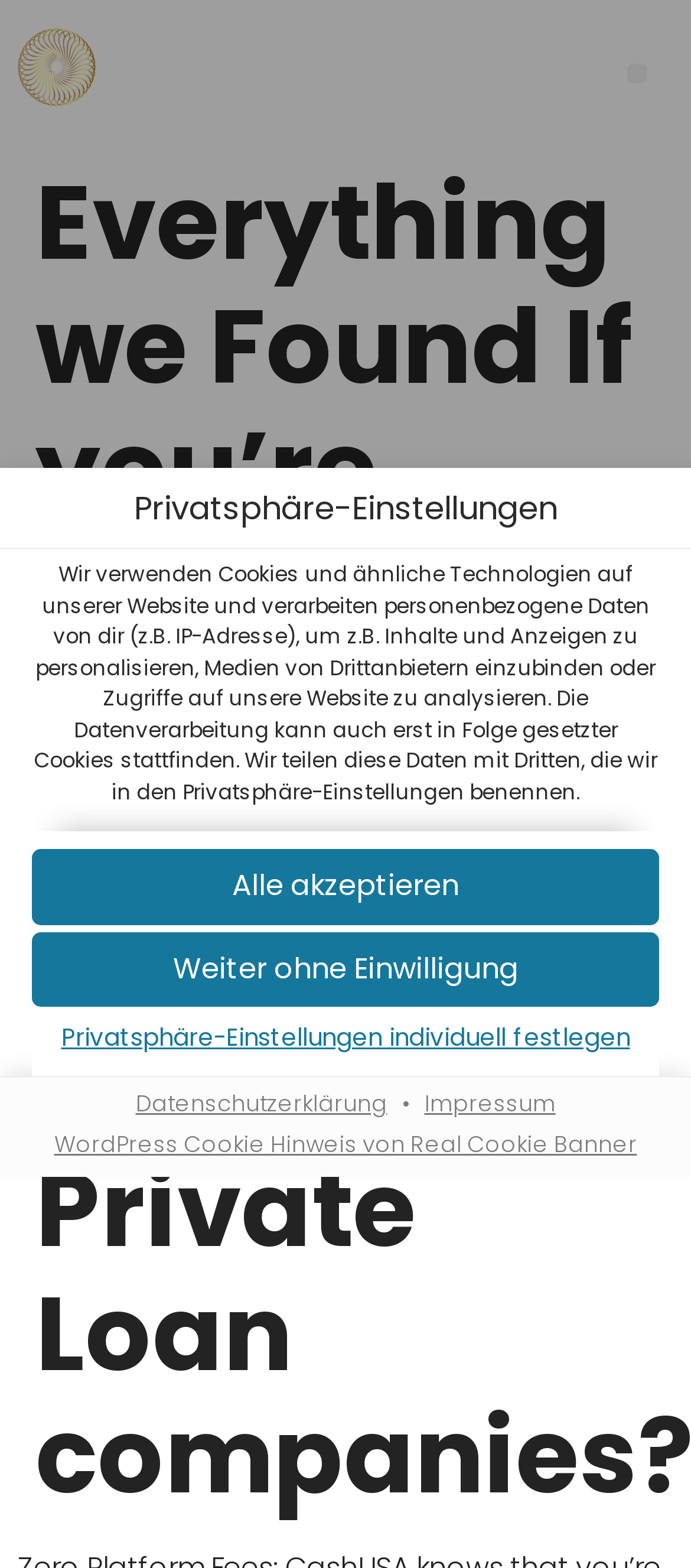Locate the bounding box for the described UI element: "Privatsphäre-Einstellungen individuell festlegen". Ensure the coordinates are four float numbers between 0 and 1, formatted as [left, top, right, bottom].

[0.046, 0.648, 0.954, 0.68]